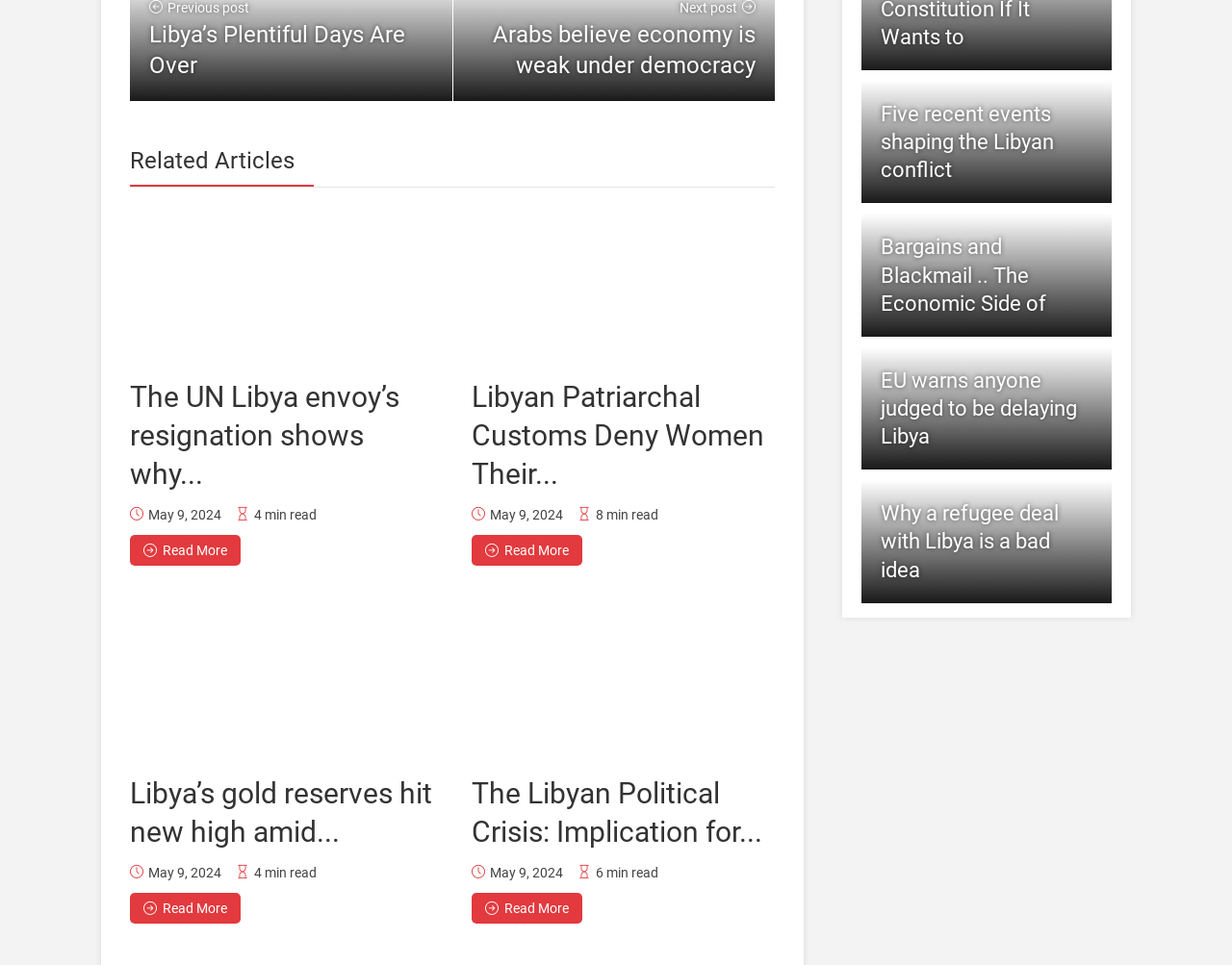Provide a single word or phrase answer to the question: 
How many links are on this webpage?

13